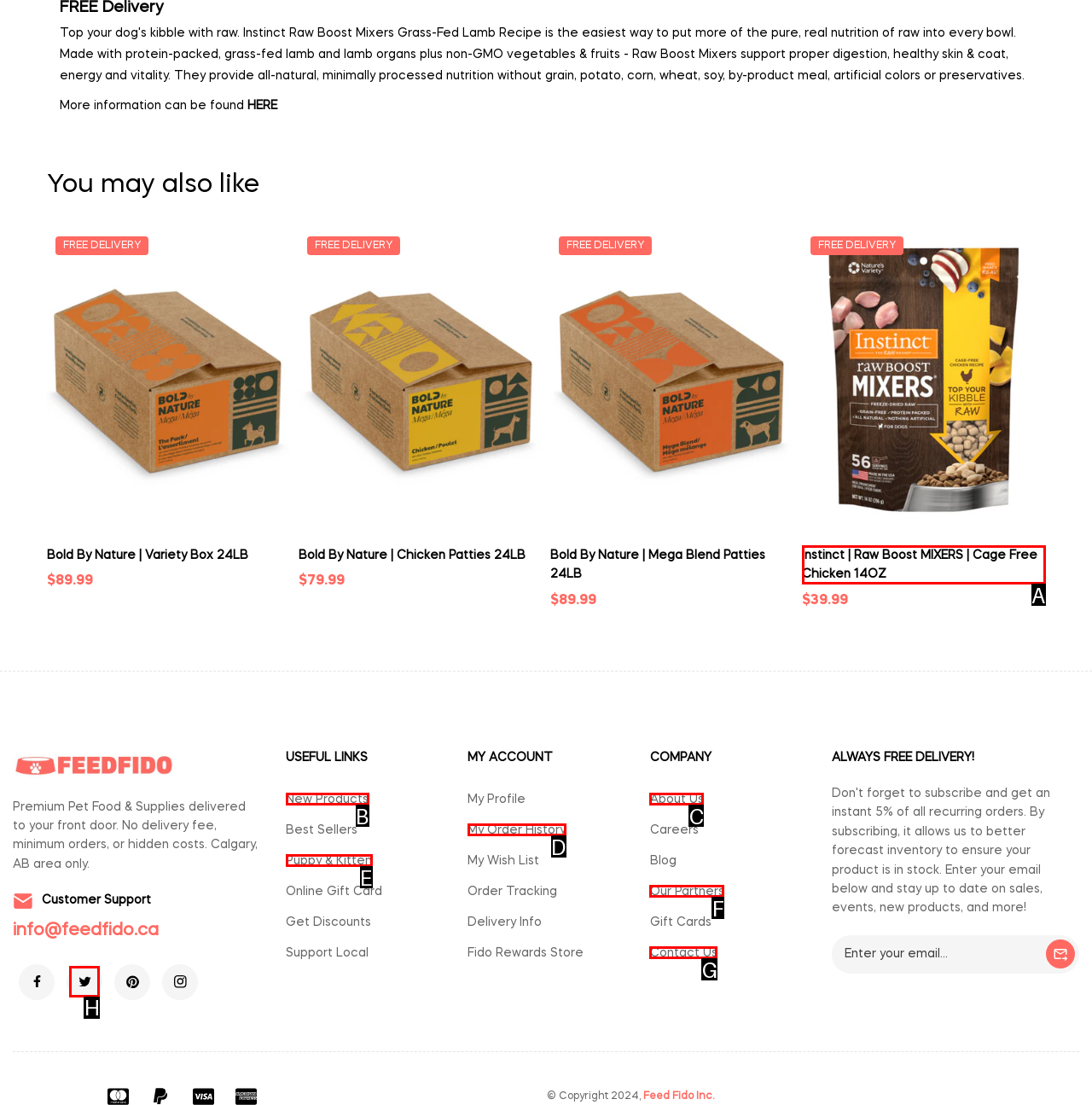Identify the letter corresponding to the UI element that matches this description: Puppy & Kitten
Answer using only the letter from the provided options.

E